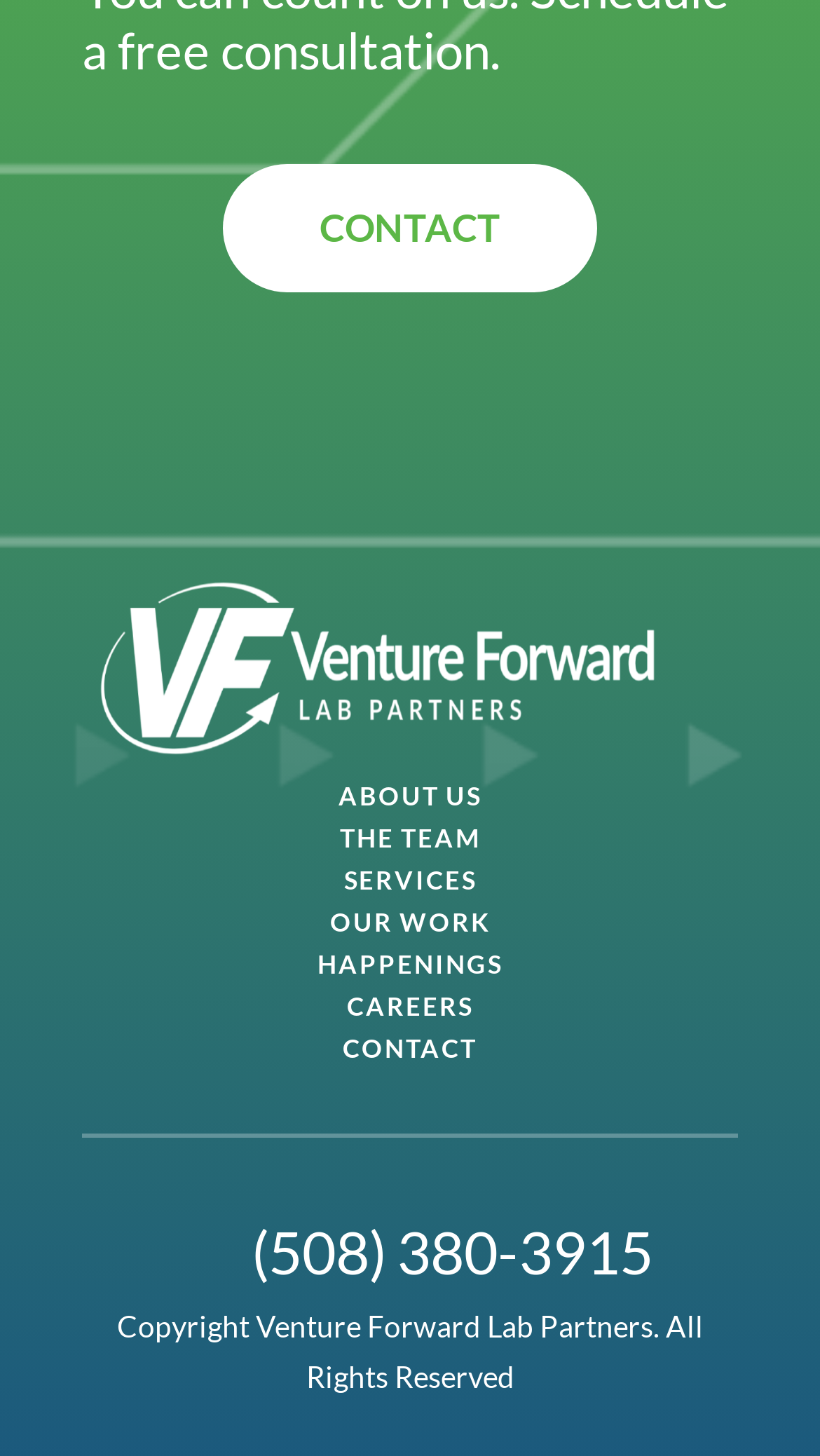Identify the bounding box coordinates of the clickable section necessary to follow the following instruction: "explore careers". The coordinates should be presented as four float numbers from 0 to 1, i.e., [left, top, right, bottom].

[0.41, 0.682, 0.59, 0.702]